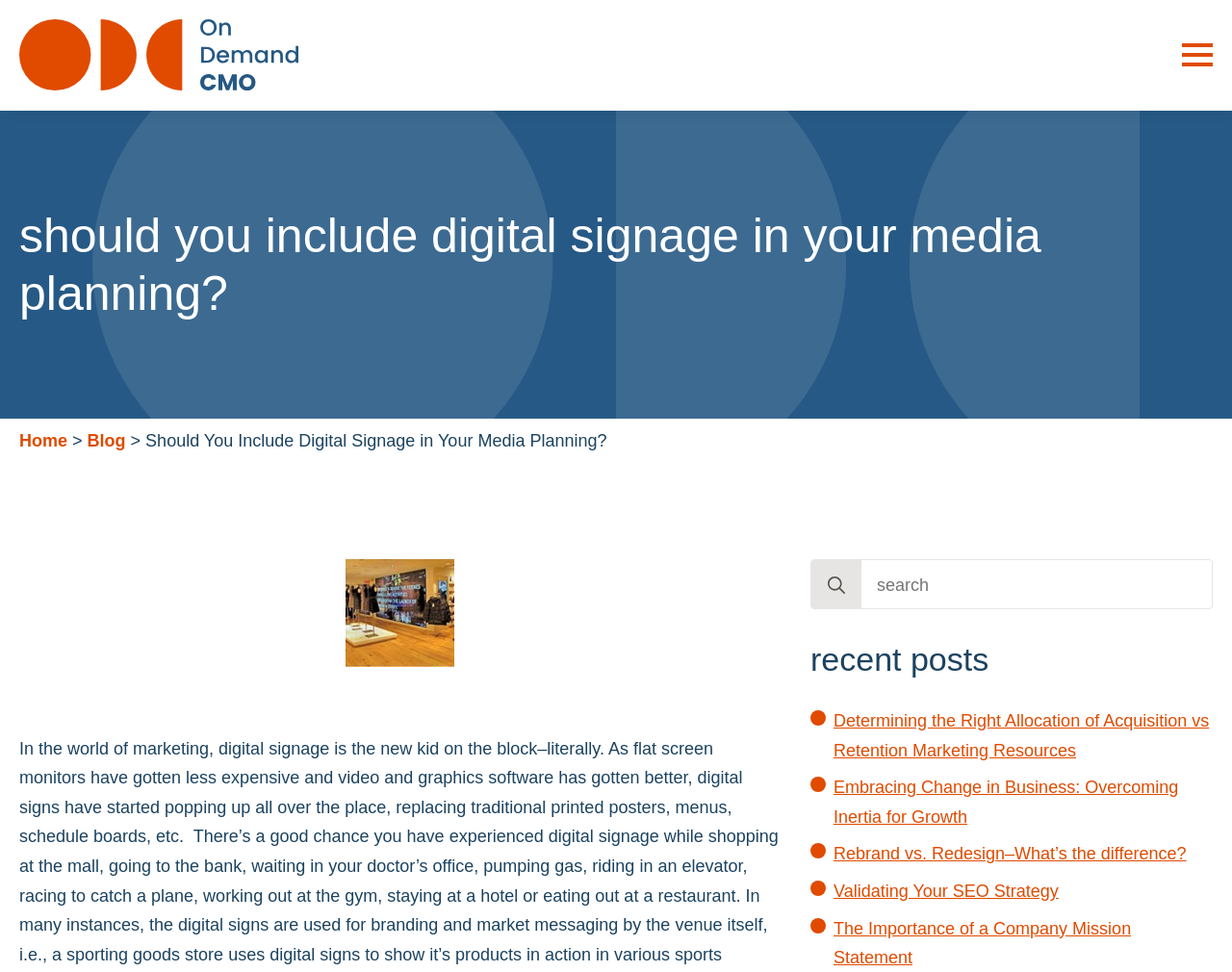Use a single word or phrase to answer the question:
What is the topic of the main content on the webpage?

Digital Signage